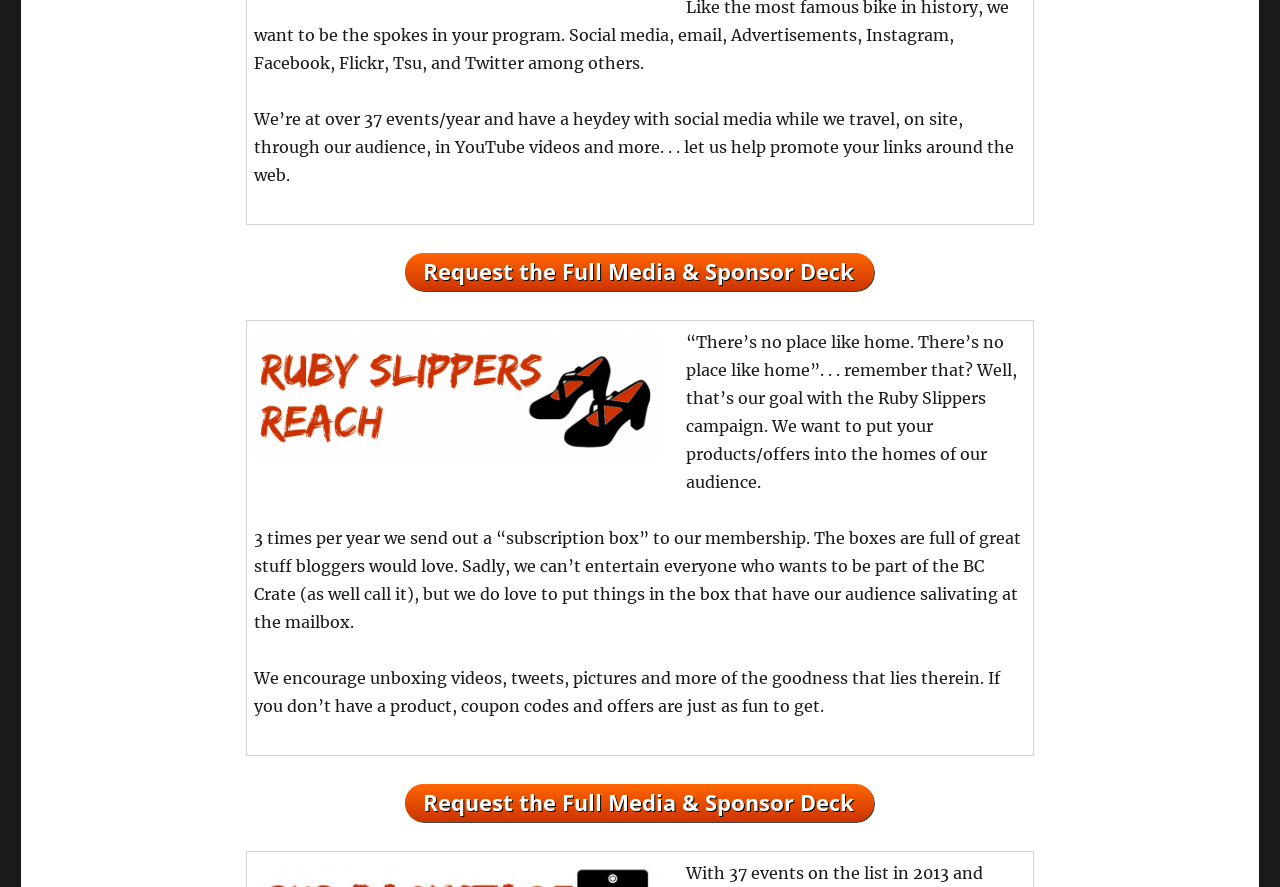What is encouraged by the Ruby Slippers campaign? Using the information from the screenshot, answer with a single word or phrase.

Unboxing videos